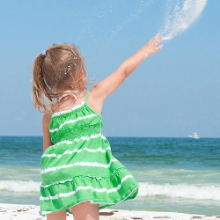What is visible on the horizon?
Answer the question with as much detail as you can, using the image as a reference.

The caption states that 'a faint outline of a boat is visible' on the horizon, indicating that a boat can be seen in the distance.